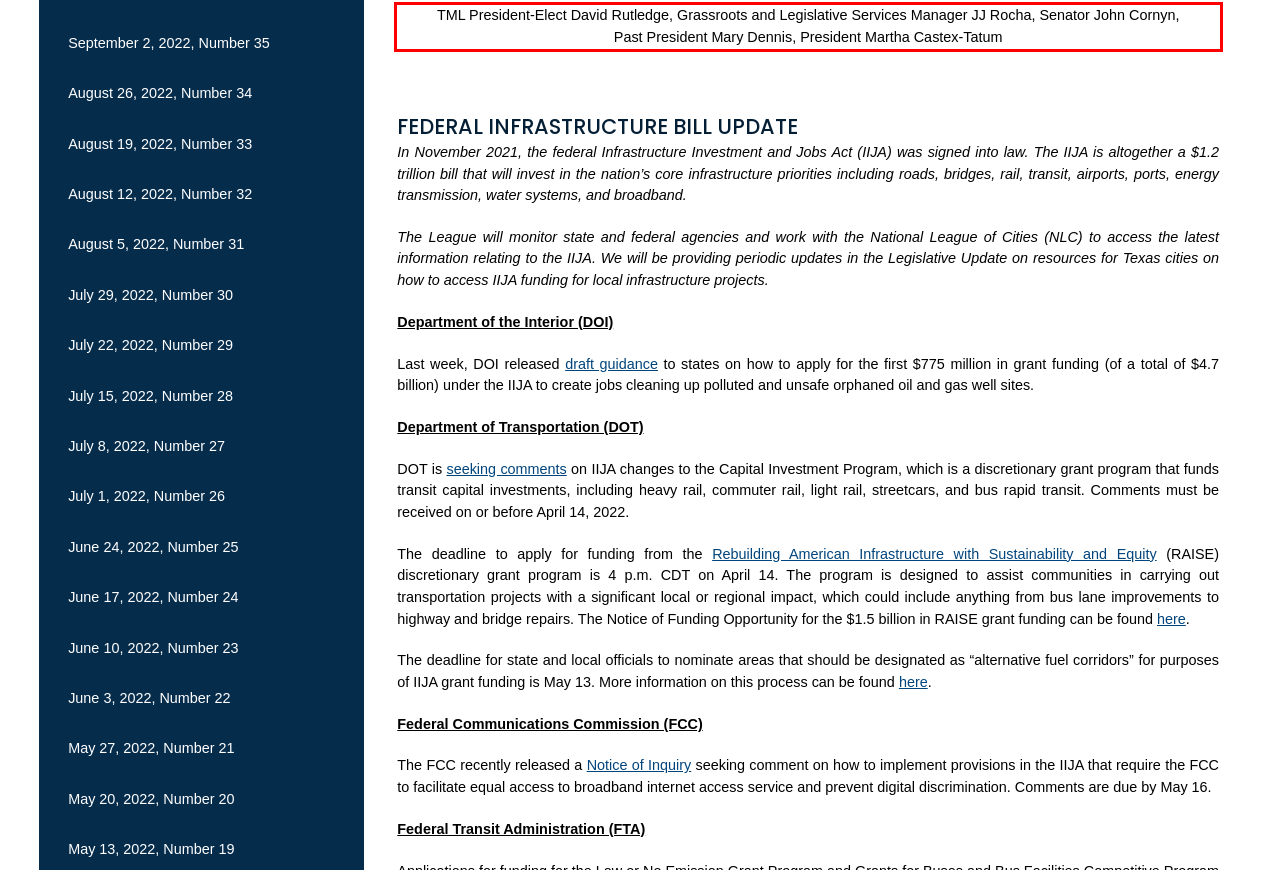Analyze the screenshot of the webpage and extract the text from the UI element that is inside the red bounding box.

TML President-Elect David Rutledge, Grassroots and Legislative Services Manager JJ Rocha, Senator John Cornyn, Past President Mary Dennis, President Martha Castex-Tatum